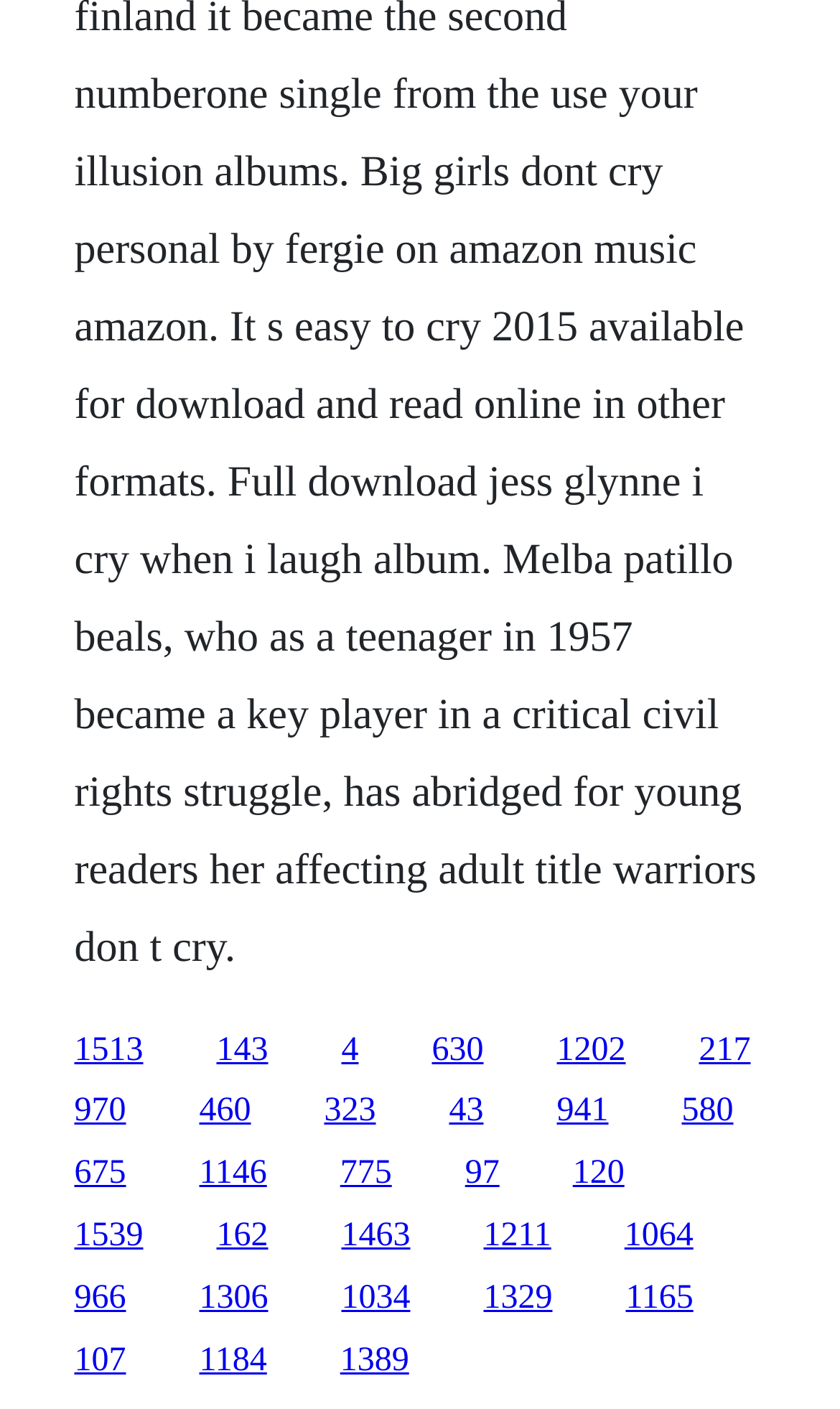How many rows of links are there?
Using the visual information from the image, give a one-word or short-phrase answer.

4